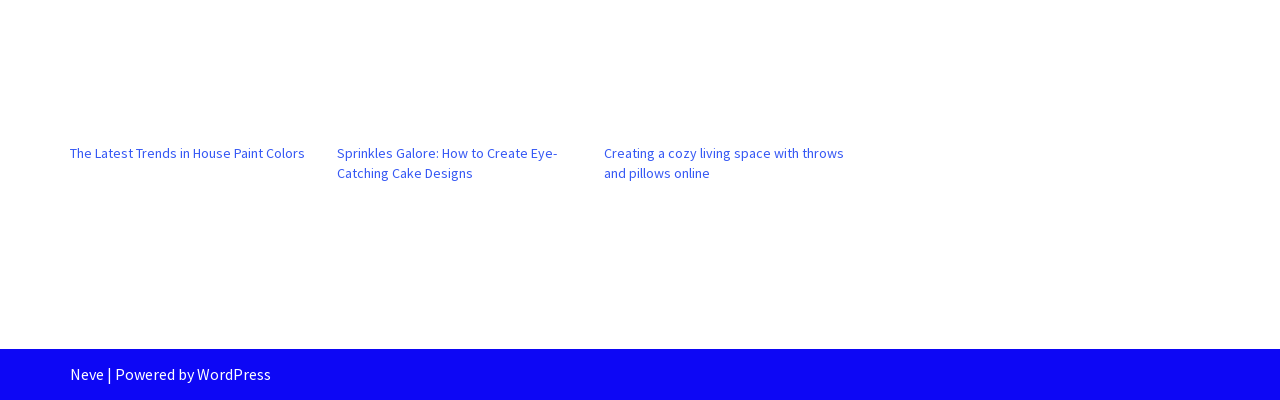What is the name of the platform powering the website?
Based on the screenshot, answer the question with a single word or phrase.

WordPress